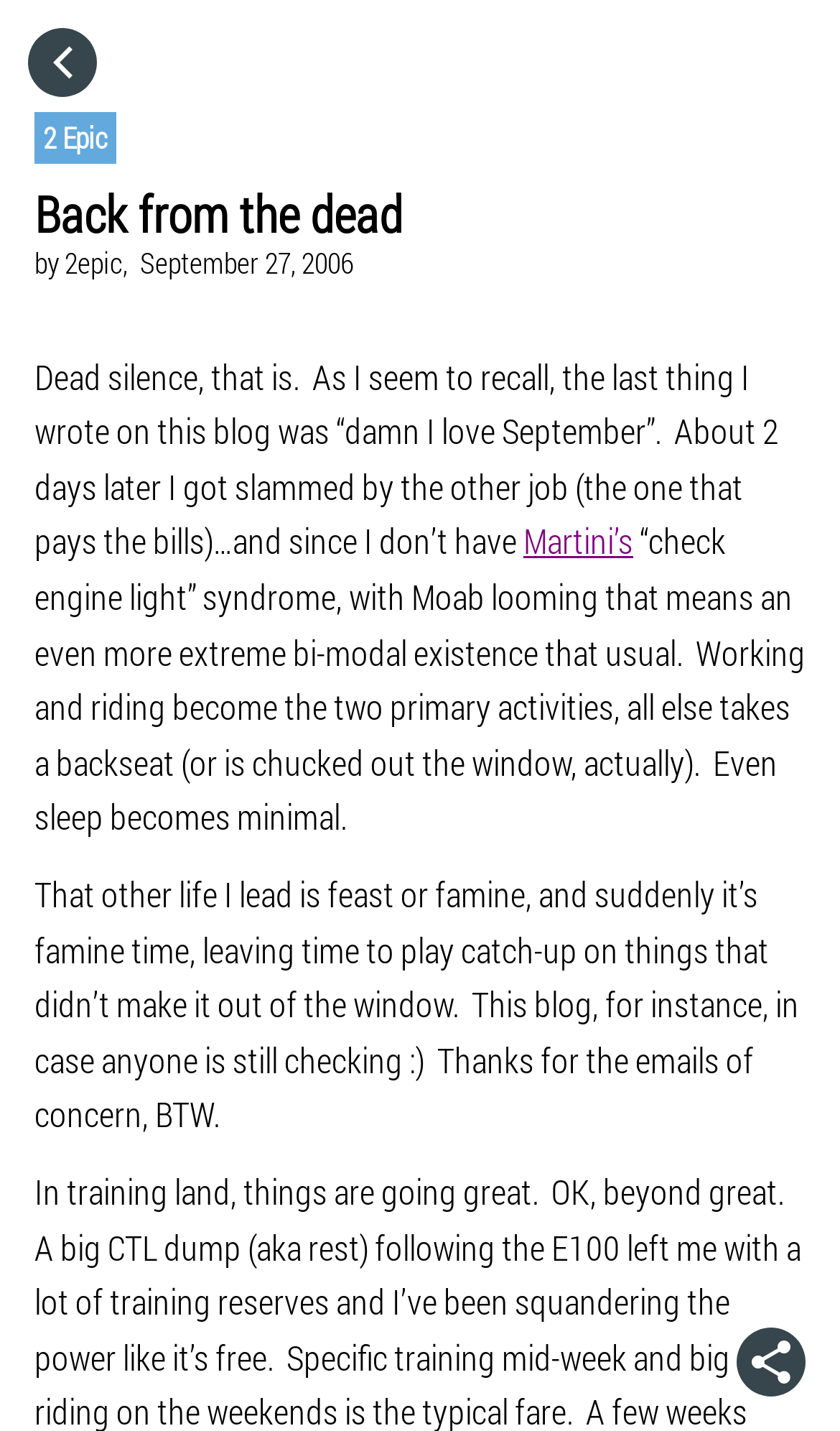Please determine the bounding box coordinates for the element with the description: "Martini’s".

[0.623, 0.362, 0.754, 0.394]